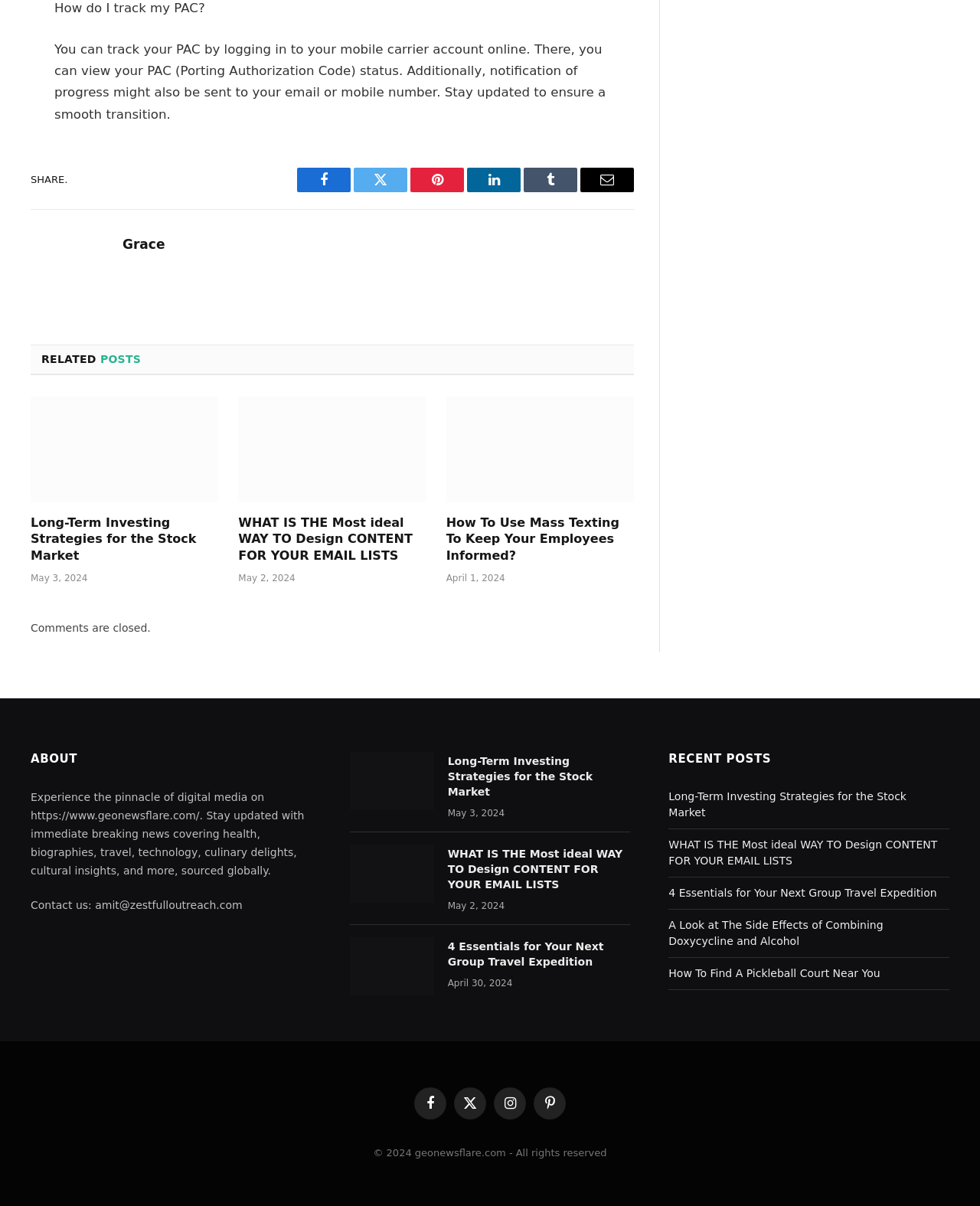Determine the coordinates of the bounding box for the clickable area needed to execute this instruction: "Follow on Twitter".

[0.361, 0.139, 0.416, 0.159]